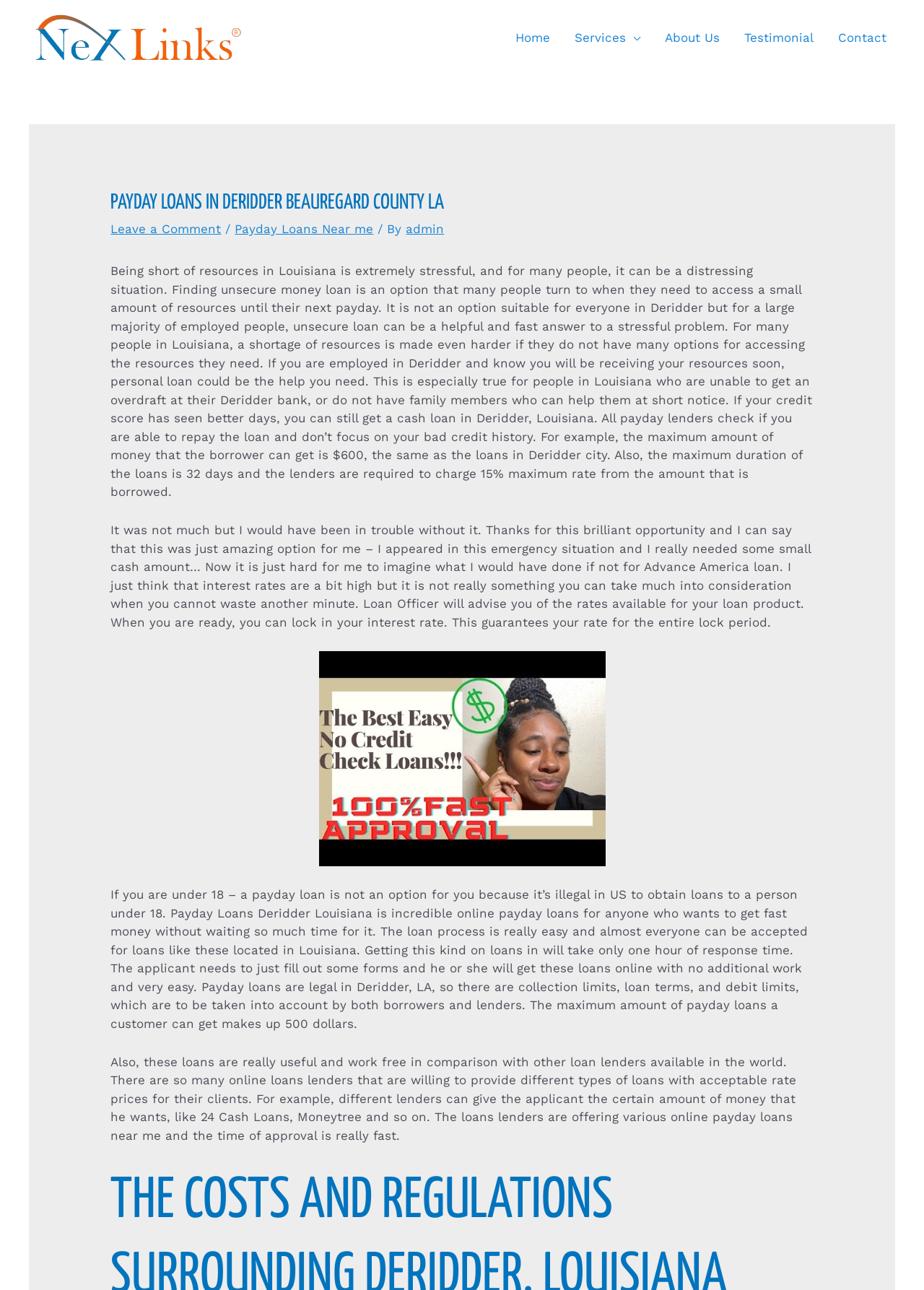Please mark the bounding box coordinates of the area that should be clicked to carry out the instruction: "Click on the 'Leave a Comment' link".

[0.12, 0.172, 0.239, 0.183]